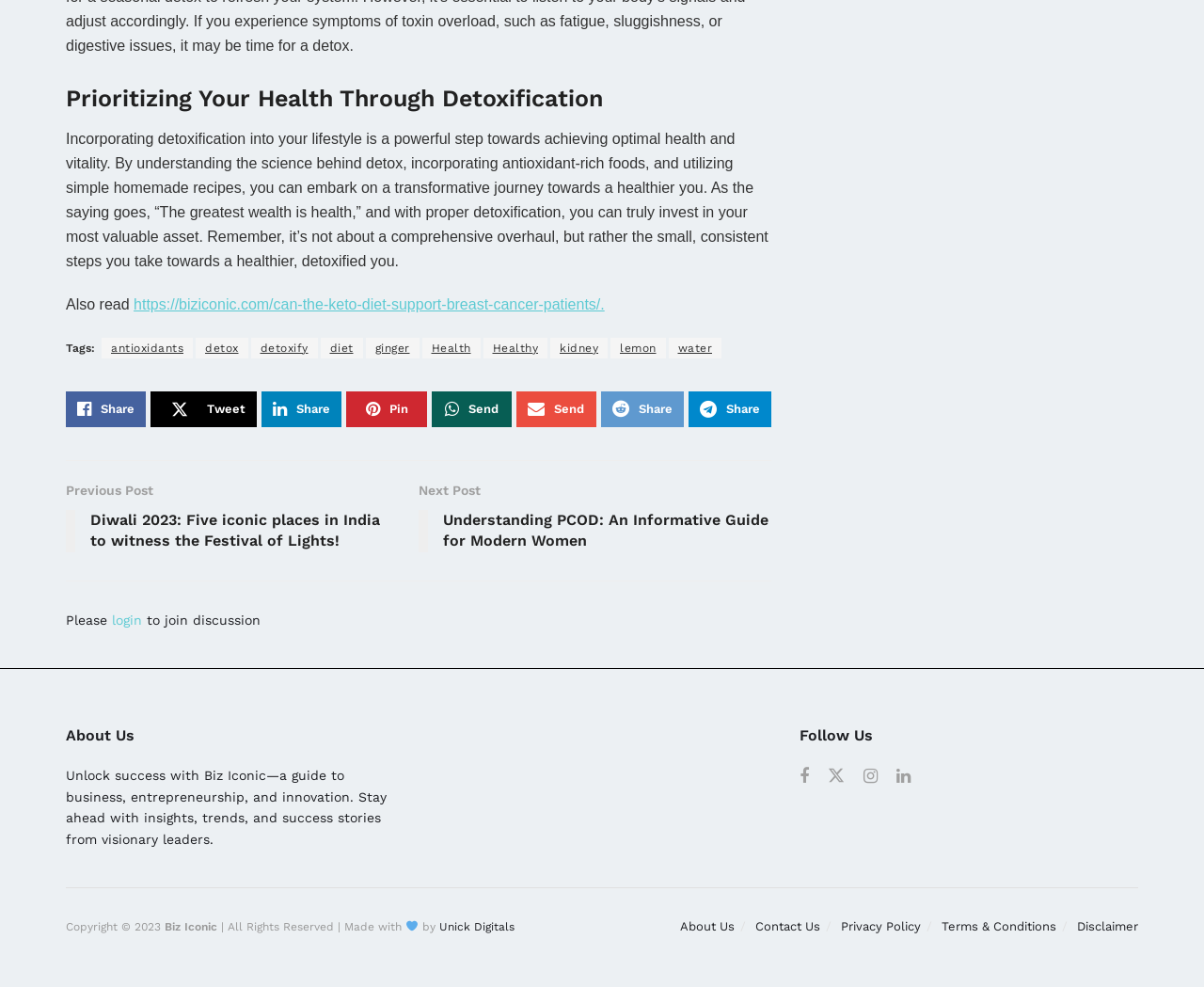What is the name of the company that created the website?
Use the screenshot to answer the question with a single word or phrase.

Unick Digitals